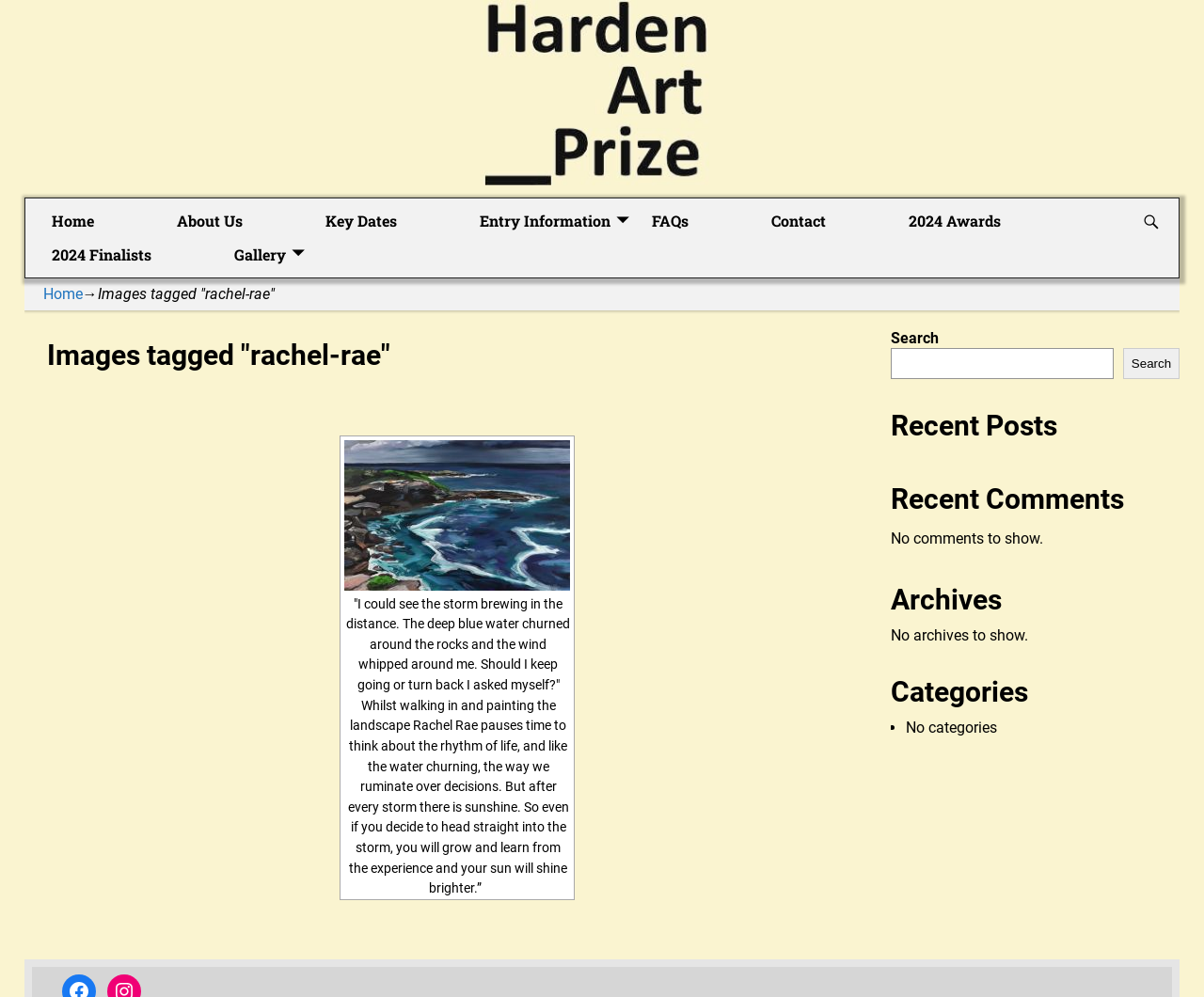Identify the bounding box coordinates of the section to be clicked to complete the task described by the following instruction: "view entry information". The coordinates should be four float numbers between 0 and 1, formatted as [left, top, right, bottom].

[0.389, 0.206, 0.532, 0.239]